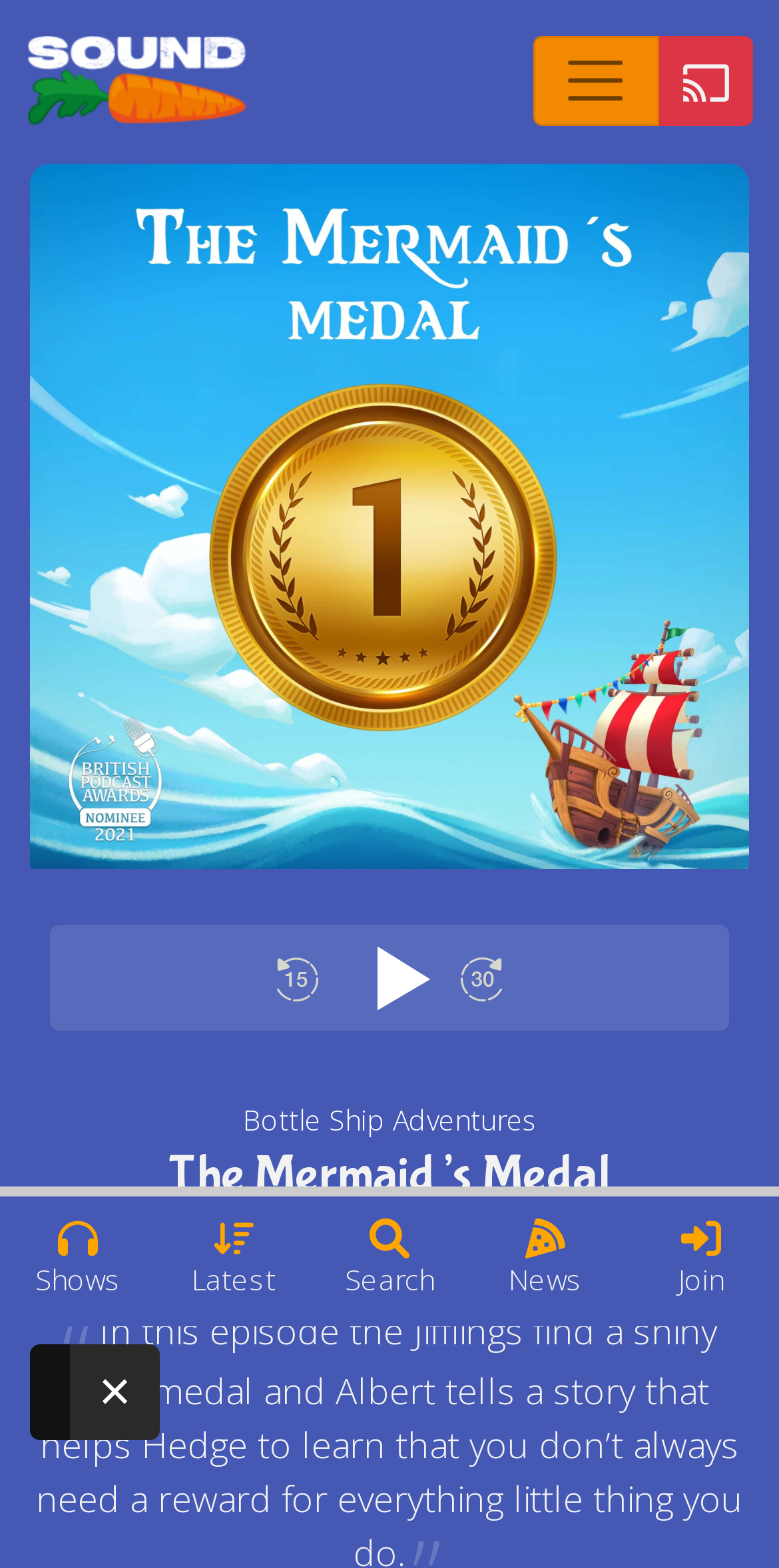Identify the bounding box coordinates of the clickable region required to complete the instruction: "Listen to this episode". The coordinates should be given as four float numbers within the range of 0 and 1, i.e., [left, top, right, bottom].

[0.467, 0.603, 0.533, 0.645]